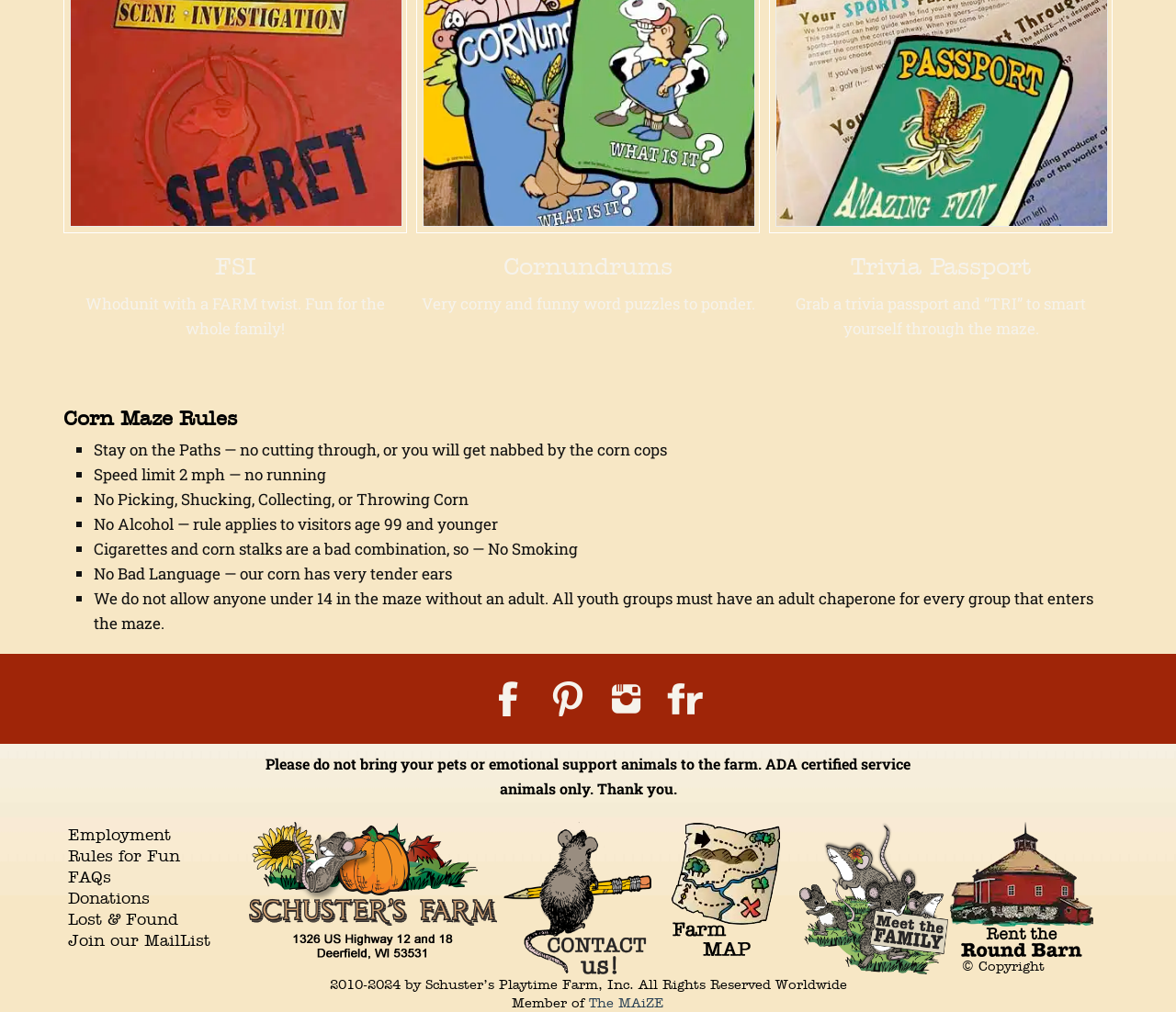Please reply to the following question with a single word or a short phrase:
What is the speed limit in the corn maze?

2 mph